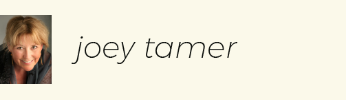Craft a detailed explanation of the image.

The image features a headshot of Joey Tamer, a strategic consultant with a warm and inviting expression. Accompanying the photograph is her name displayed in a stylish, understated font, emphasizing her professional persona. This visual representation aligns with the overarching theme of her work, which focuses on guiding businesses through economic challenges and downturns. The context suggests her expertise and approachable nature, inviting readers to engage further with her insights on financial strategies and resilience in the face of adversity.